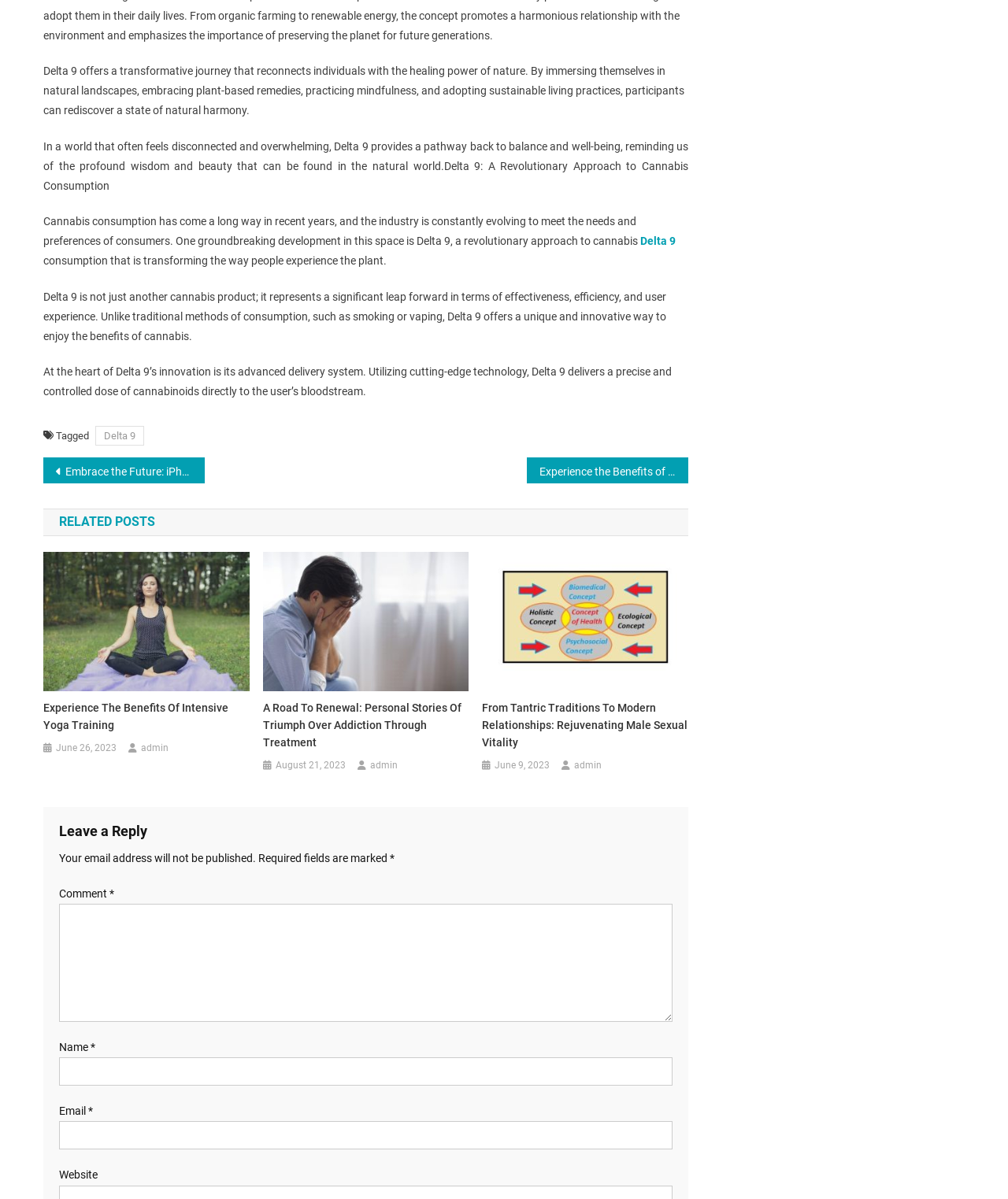What type of posts are related to this one?
Provide a detailed answer to the question, using the image to inform your response.

The related posts section lists several posts, including 'Experience the Benefits of Intensive Yoga Training', 'A Road to Renewal: Personal Stories of Triumph Over Addiction Through Treatment', and 'From Tantric Traditions to Modern Relationships: Rejuvenating Male Sexual Vitality'. These posts are all related to wellness and self-improvement, indicating that the type of posts related to this one are also in this category.